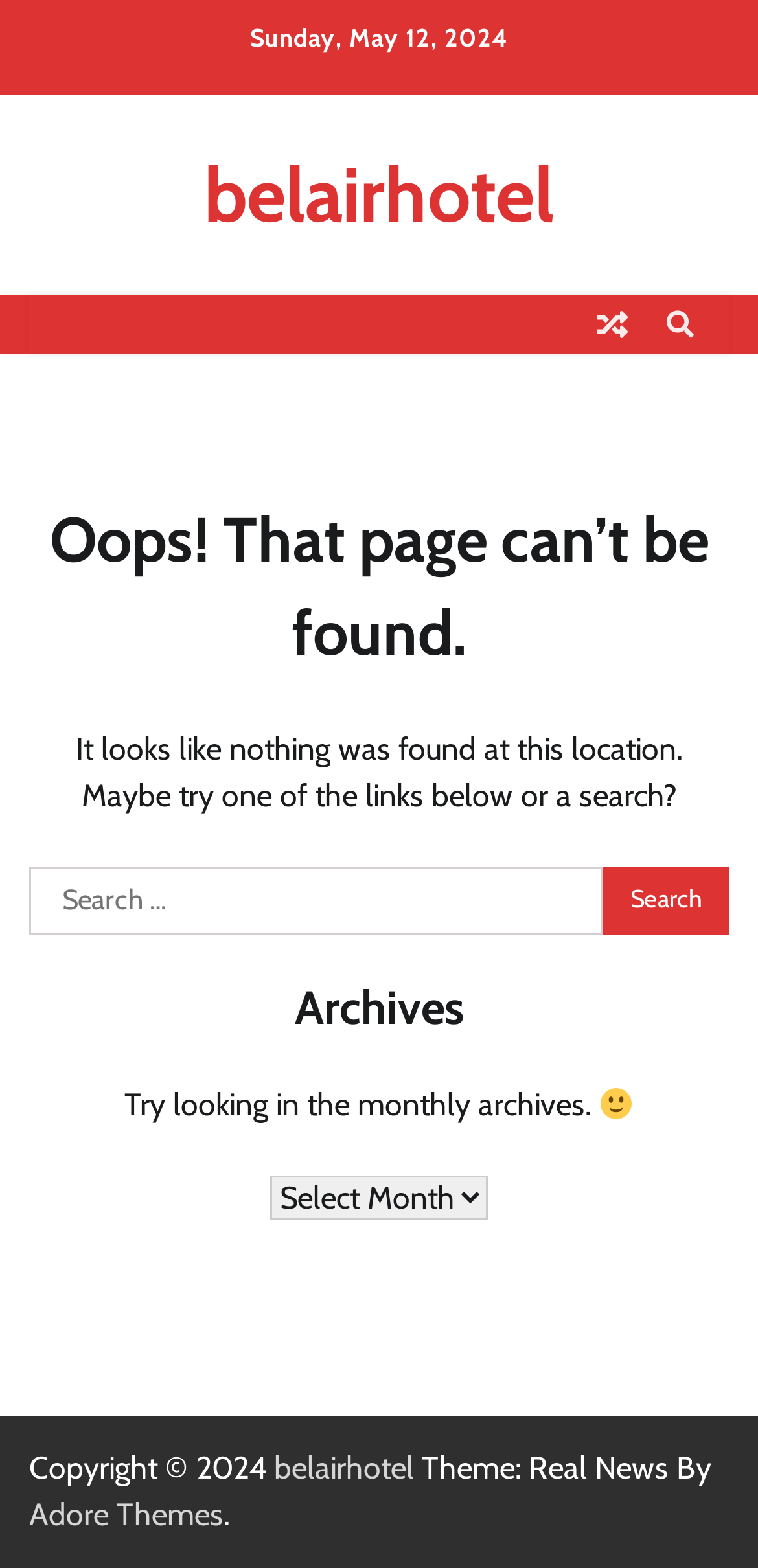Identify the bounding box coordinates of the region that needs to be clicked to carry out this instruction: "click the search button". Provide these coordinates as four float numbers ranging from 0 to 1, i.e., [left, top, right, bottom].

[0.796, 0.552, 0.962, 0.596]